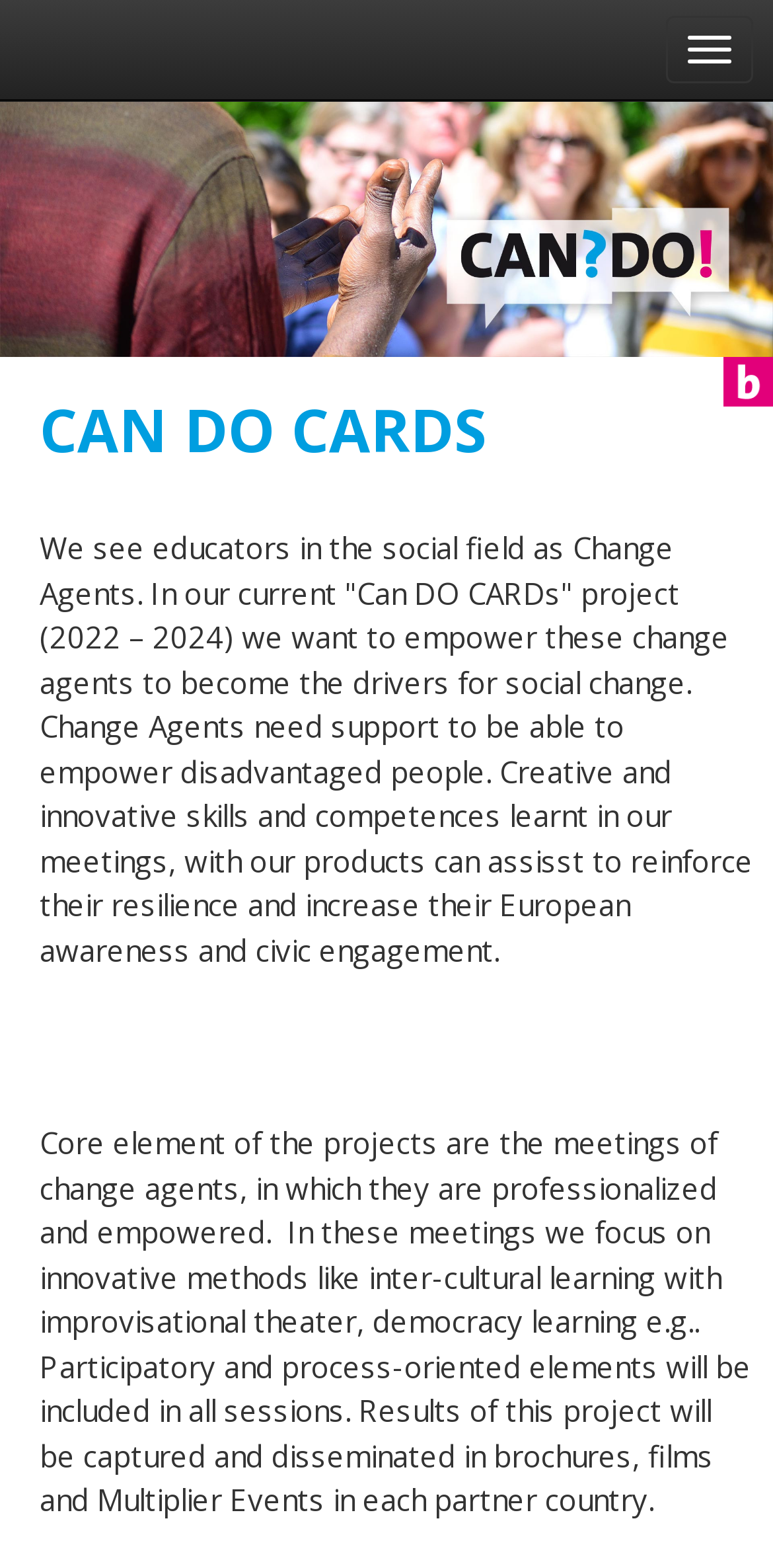Can you look at the image and give a comprehensive answer to the question:
What is the focus of the project meetings?

According to the webpage, the project meetings focus on innovative methods such as inter-cultural learning with improvisational theater, democracy learning, and participatory and process-oriented elements.